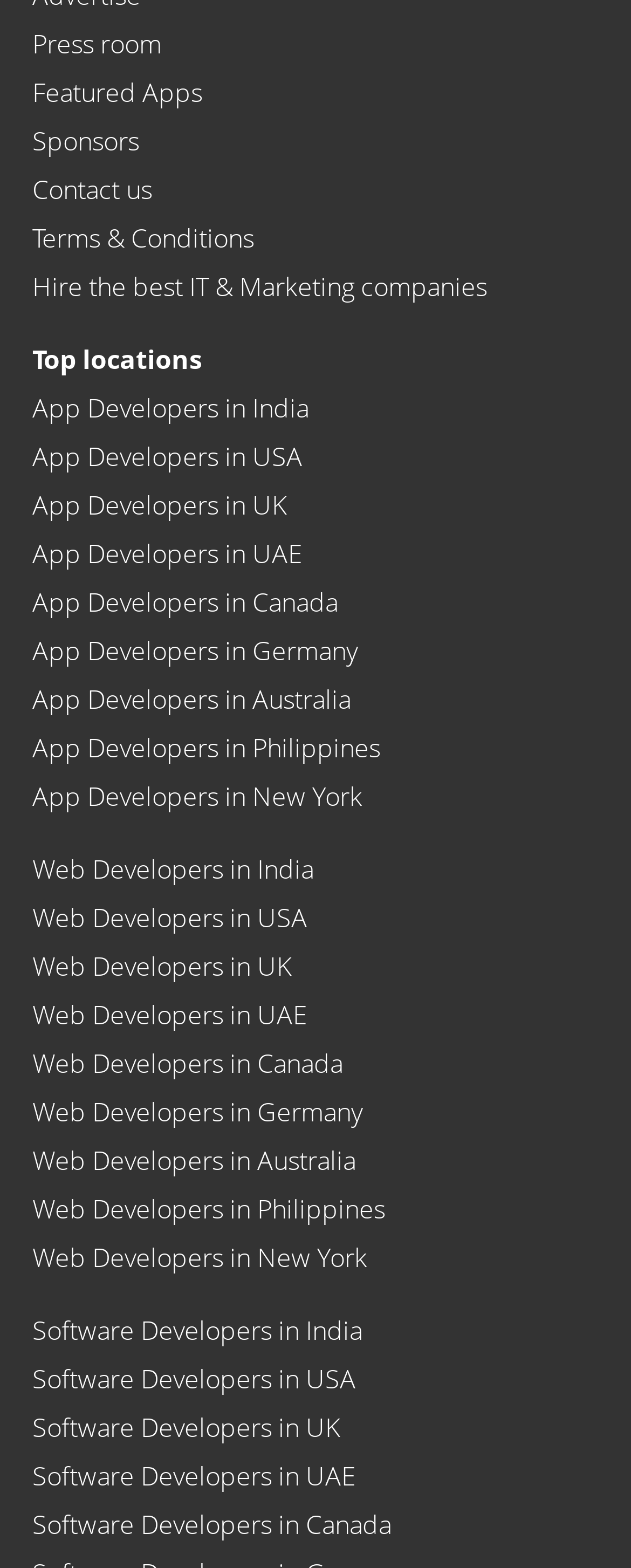Please indicate the bounding box coordinates of the element's region to be clicked to achieve the instruction: "Read about Allegro as a good citizen". Provide the coordinates as four float numbers between 0 and 1, i.e., [left, top, right, bottom].

None